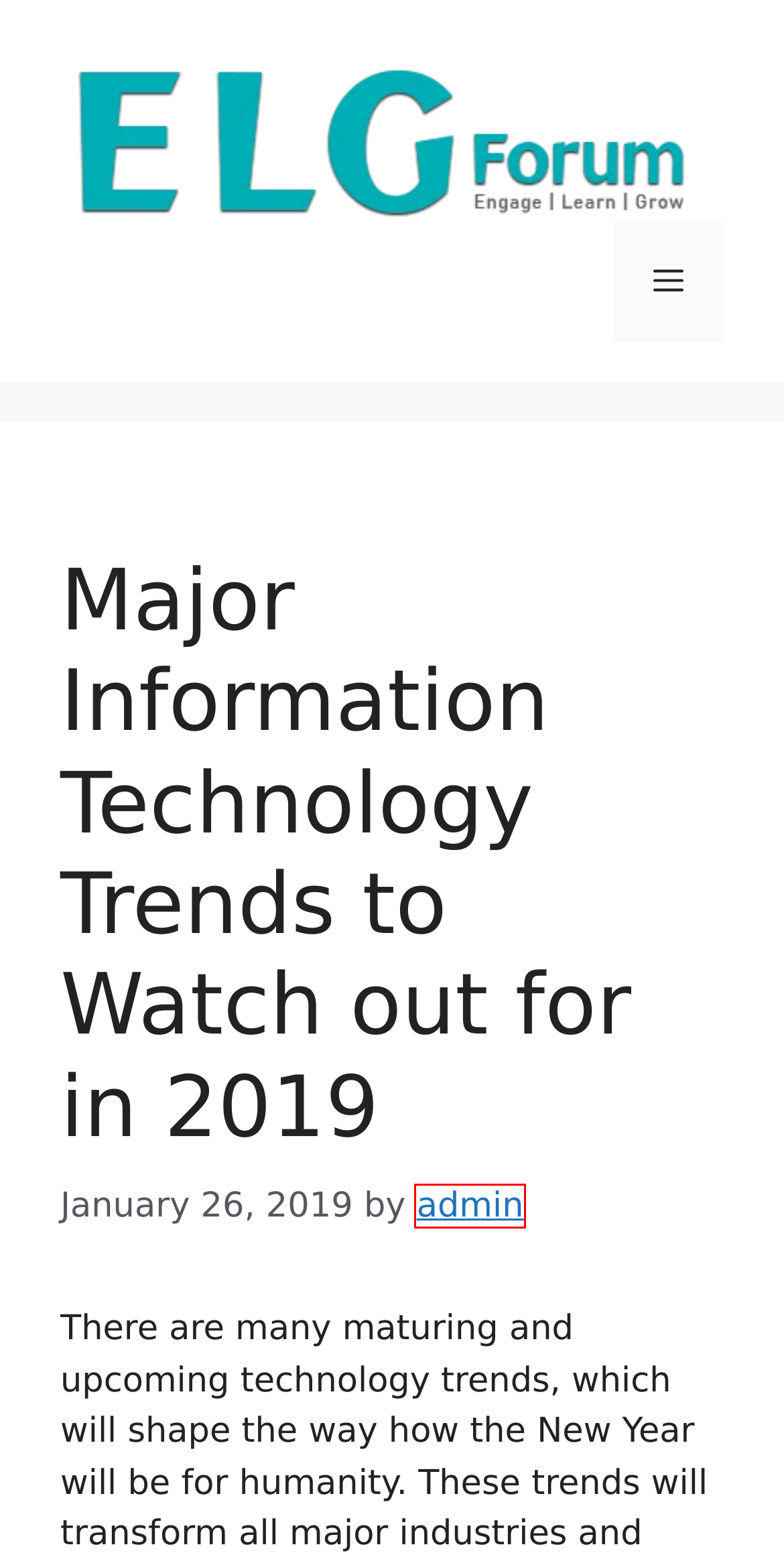Given a screenshot of a webpage with a red bounding box around a UI element, please identify the most appropriate webpage description that matches the new webpage after you click on the element. Here are the candidates:
A. Hair Care – ELG Forum
B. Lifestyle – ELG Forum
C. Flash Games – ELG Forum
D. ELG Forum – Engage, Learn & Grow
E. admin – ELG Forum
F. Relationships – ELG Forum
G. Real Estate – ELG Forum
H. Vlog – ELG Forum

E